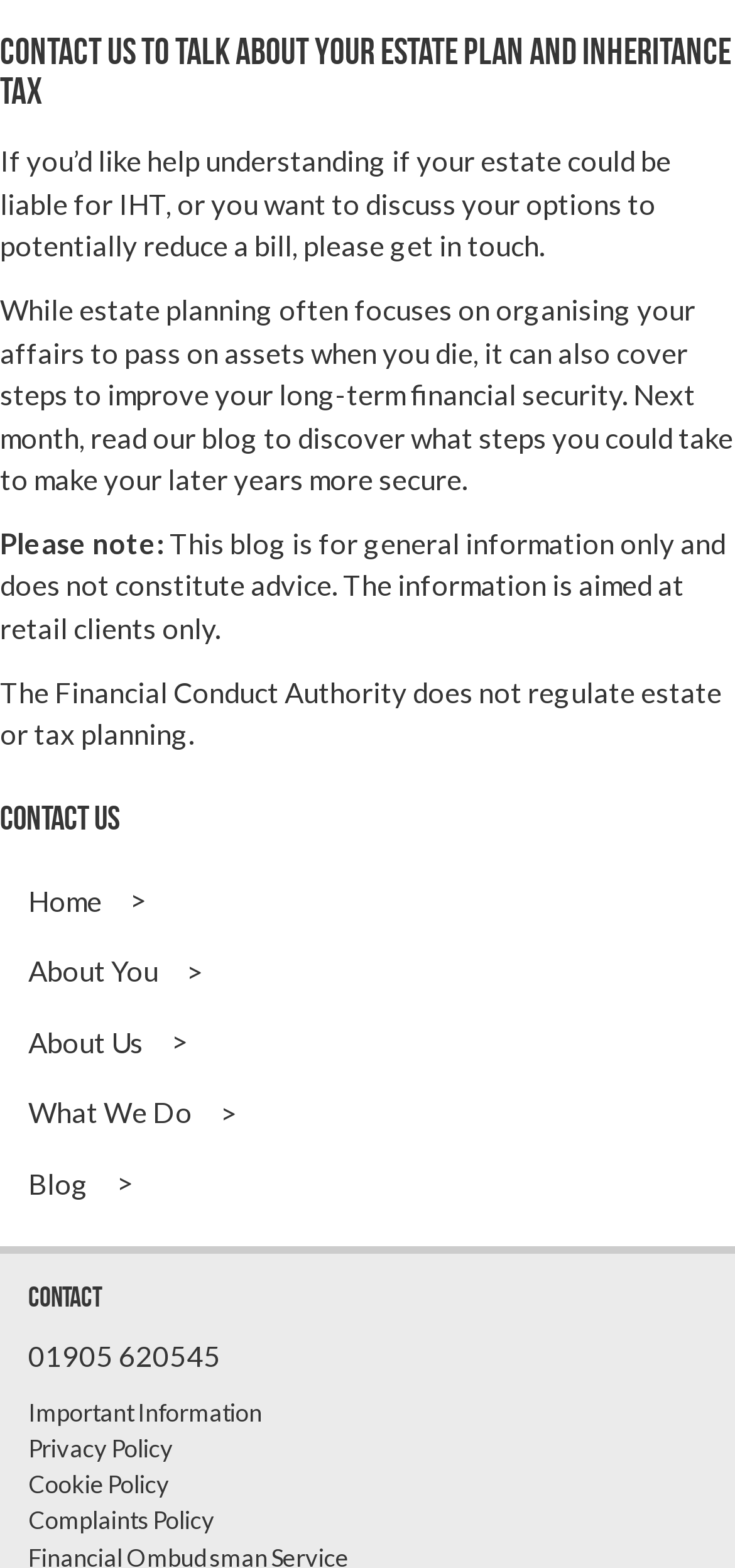How can users contact the organization?
Please provide a single word or phrase as the answer based on the screenshot.

Through 'Contact Us' link or phone number